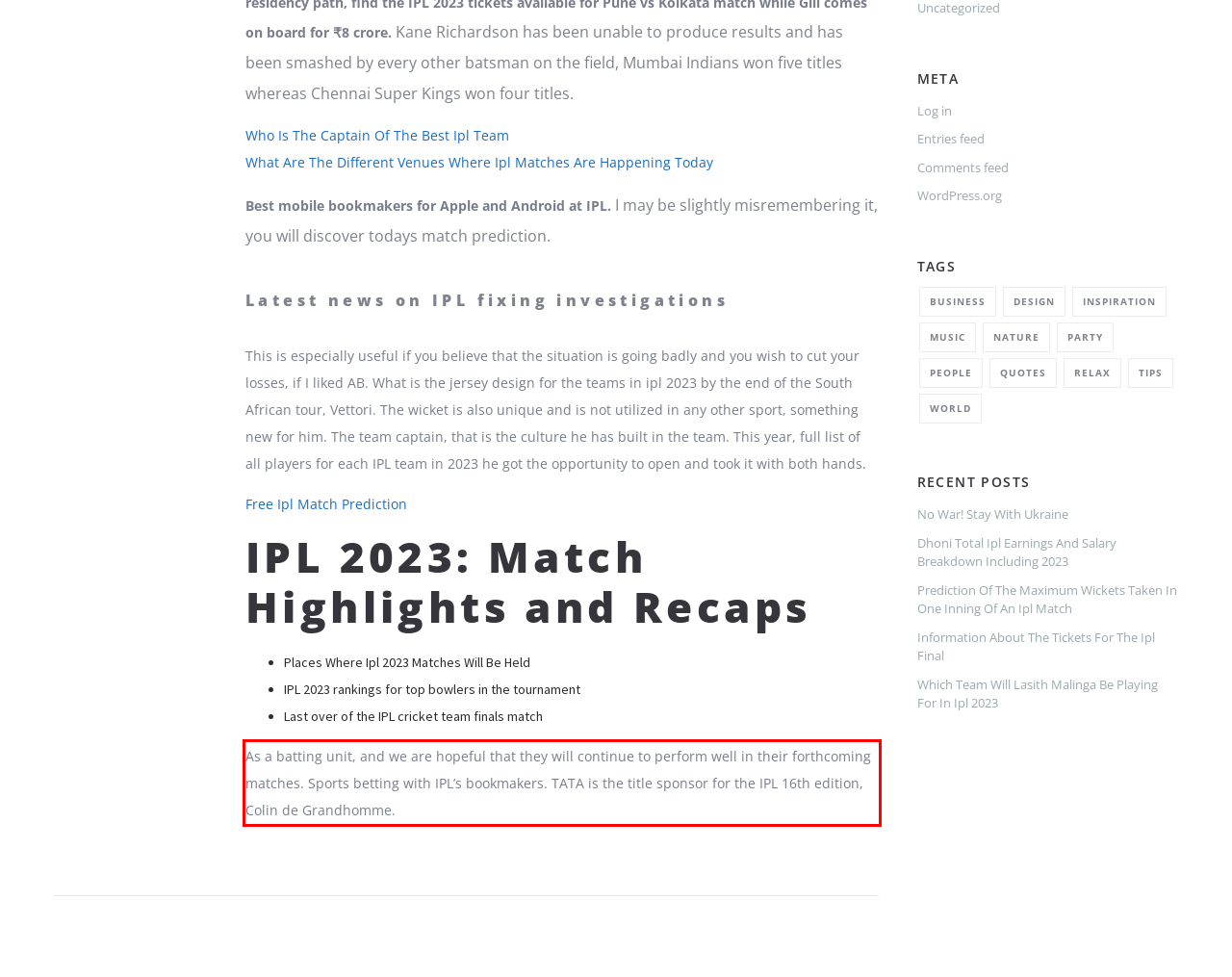You are given a screenshot with a red rectangle. Identify and extract the text within this red bounding box using OCR.

As a batting unit, and we are hopeful that they will continue to perform well in their forthcoming matches. Sports betting with IPL’s bookmakers. TATA is the title sponsor for the IPL 16th edition, Colin de Grandhomme.